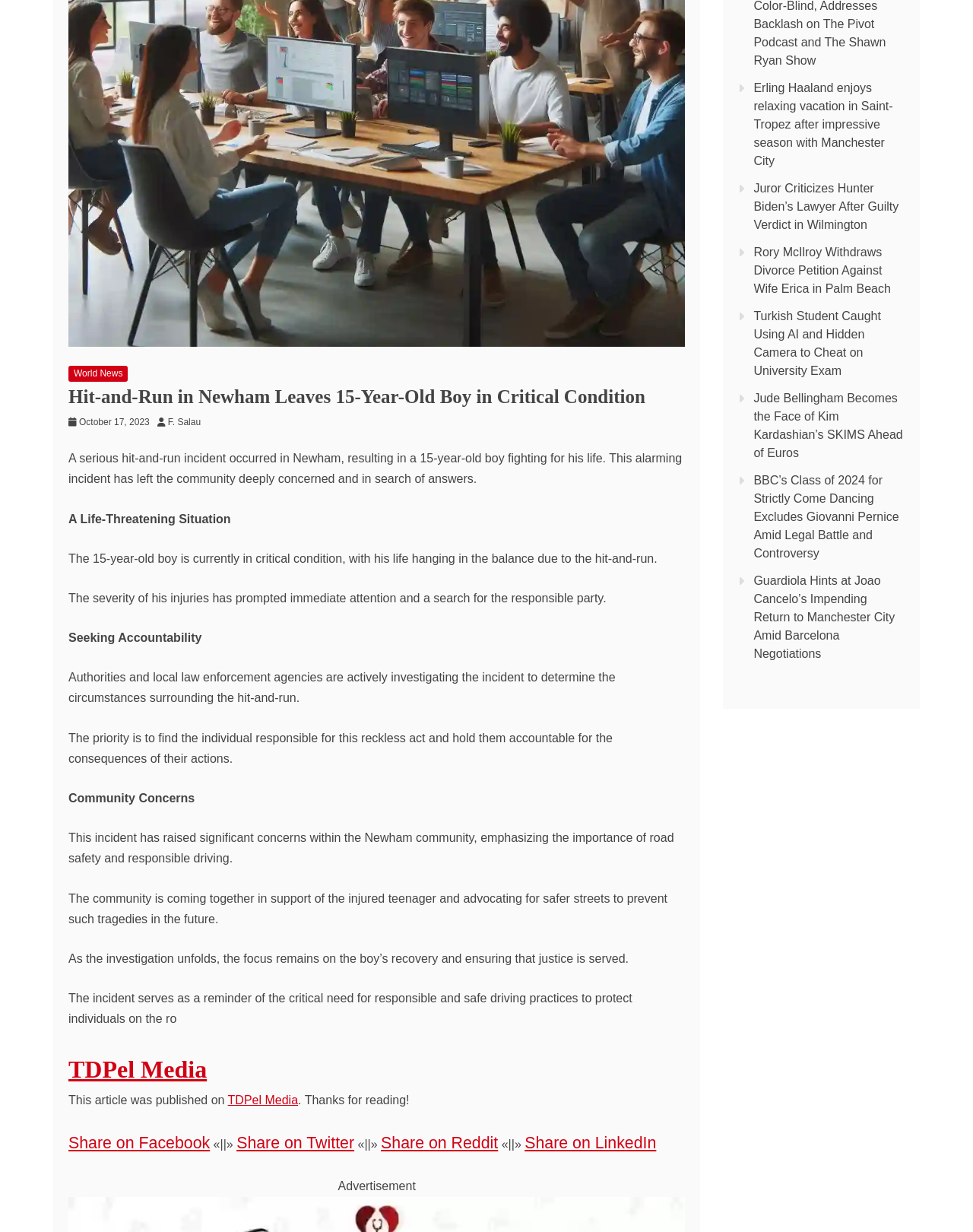Please find the bounding box for the following UI element description. Provide the coordinates in (top-left x, top-left y, bottom-right x, bottom-right y) format, with values between 0 and 1: Share on LinkedIn

[0.539, 0.92, 0.674, 0.935]